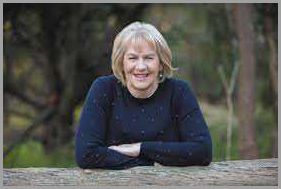Please study the image and answer the question comprehensively:
What is the title of Heather Morris's debut novel?

According to the caption, Heather Morris's acclaimed debut novel is titled 'The Tattooist of Auschwitz', which highlights her ability to weave intricate narratives that resonate deeply with readers.